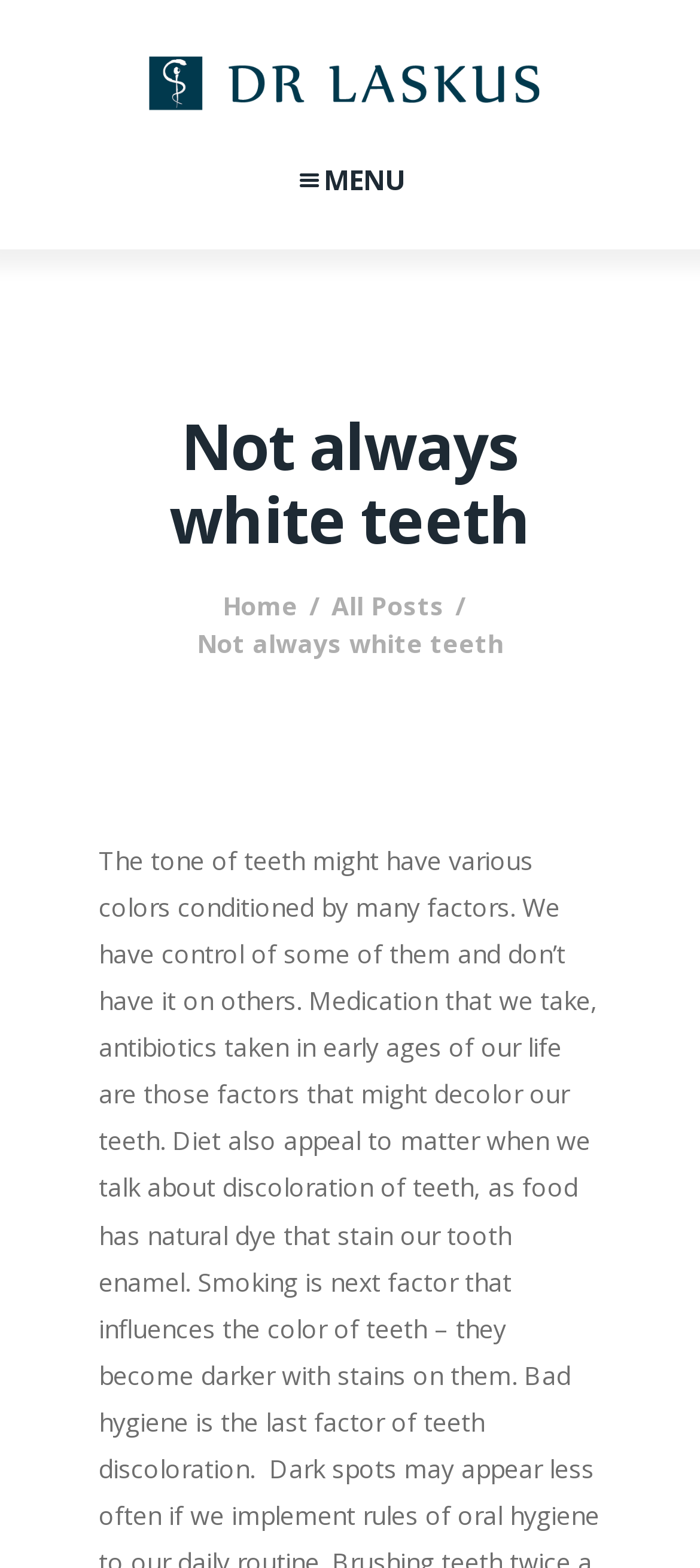Reply to the question with a single word or phrase:
What is the text of the main heading?

Not always white teeth